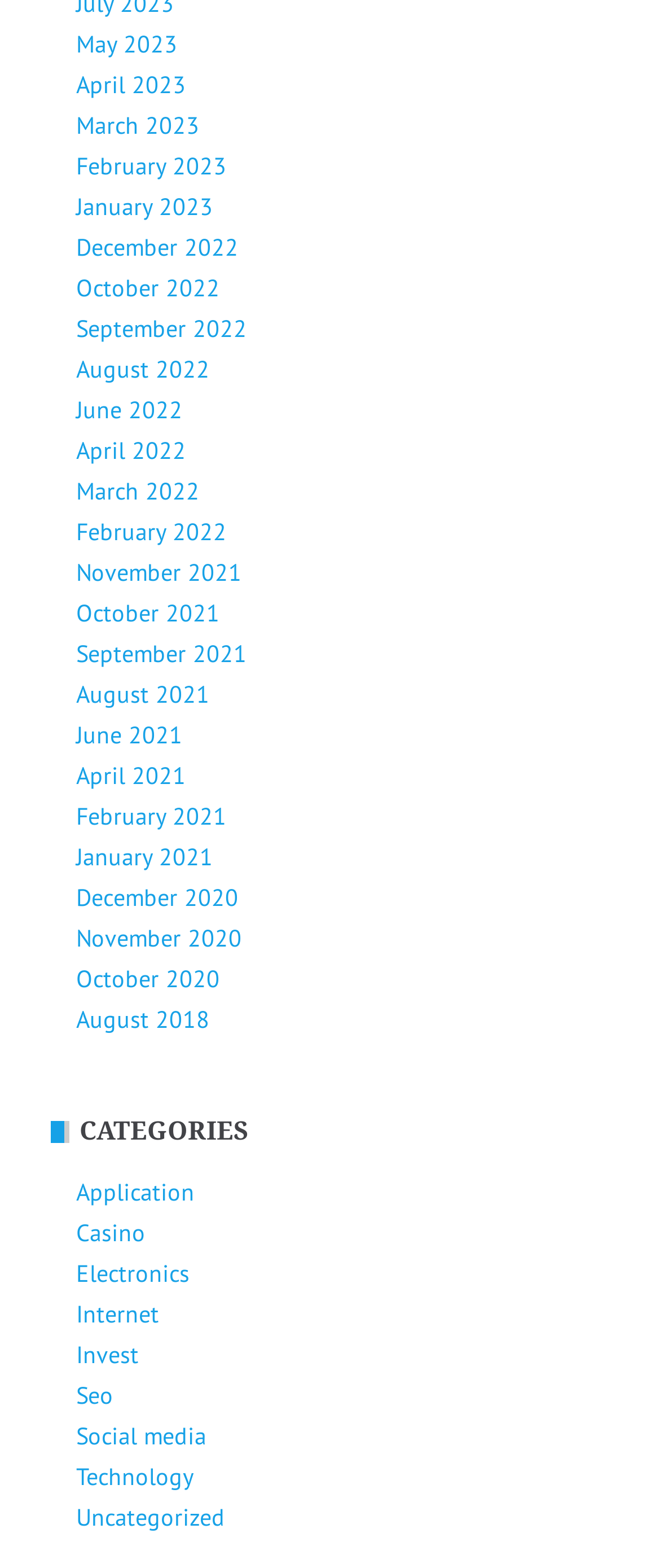Please identify the bounding box coordinates for the region that you need to click to follow this instruction: "Explore Electronics".

[0.115, 0.802, 0.287, 0.822]